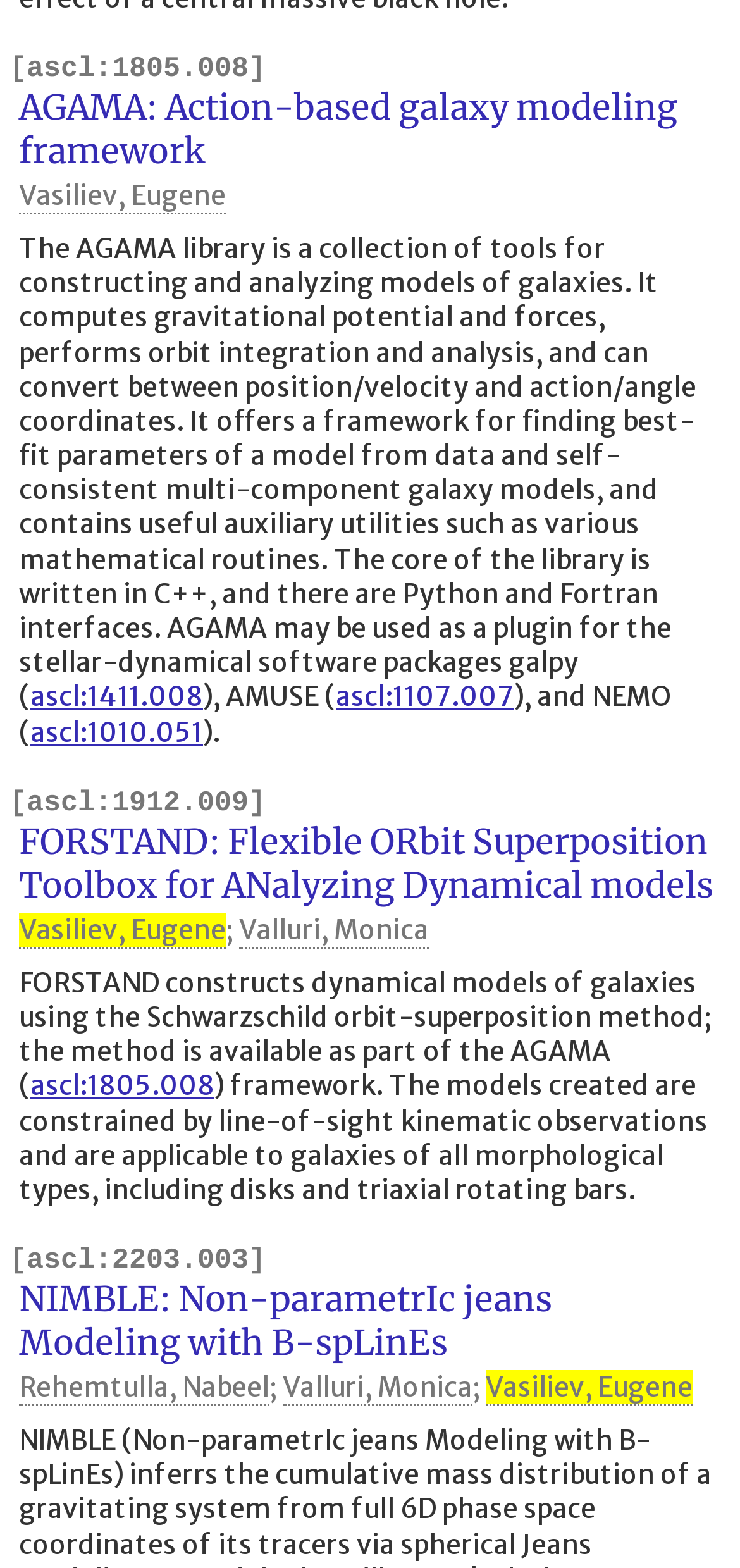Show the bounding box coordinates for the HTML element described as: "ascl:1411.008".

[0.041, 0.439, 0.274, 0.46]